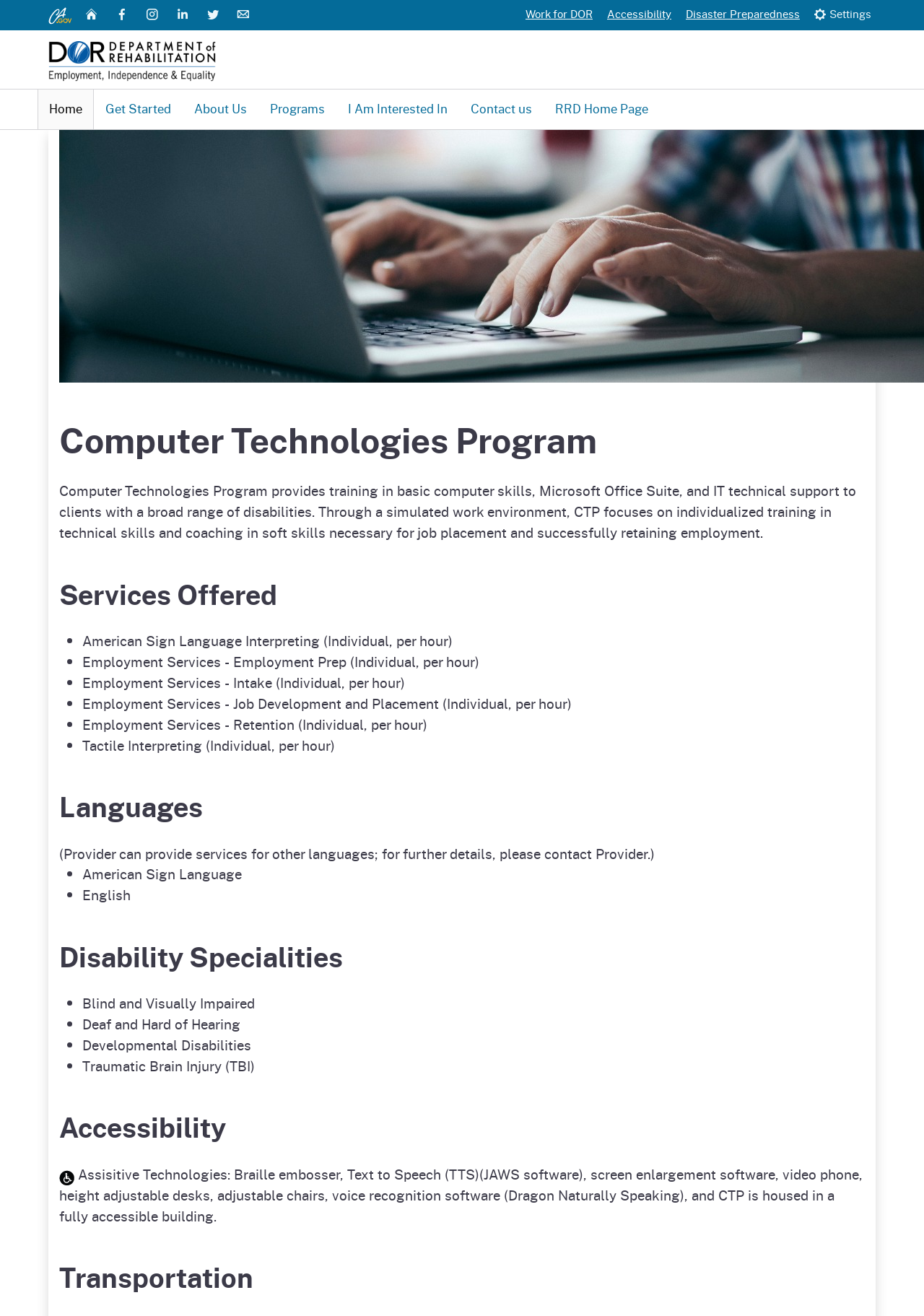Provide a one-word or one-phrase answer to the question:
What is the name of the program?

Computer Technologies Program